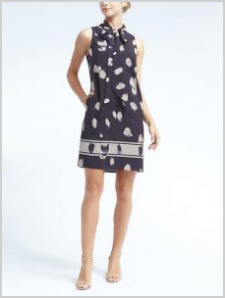What type of shoes is the model wearing?
Answer the question with a single word or phrase, referring to the image.

Strappy heeled sandals